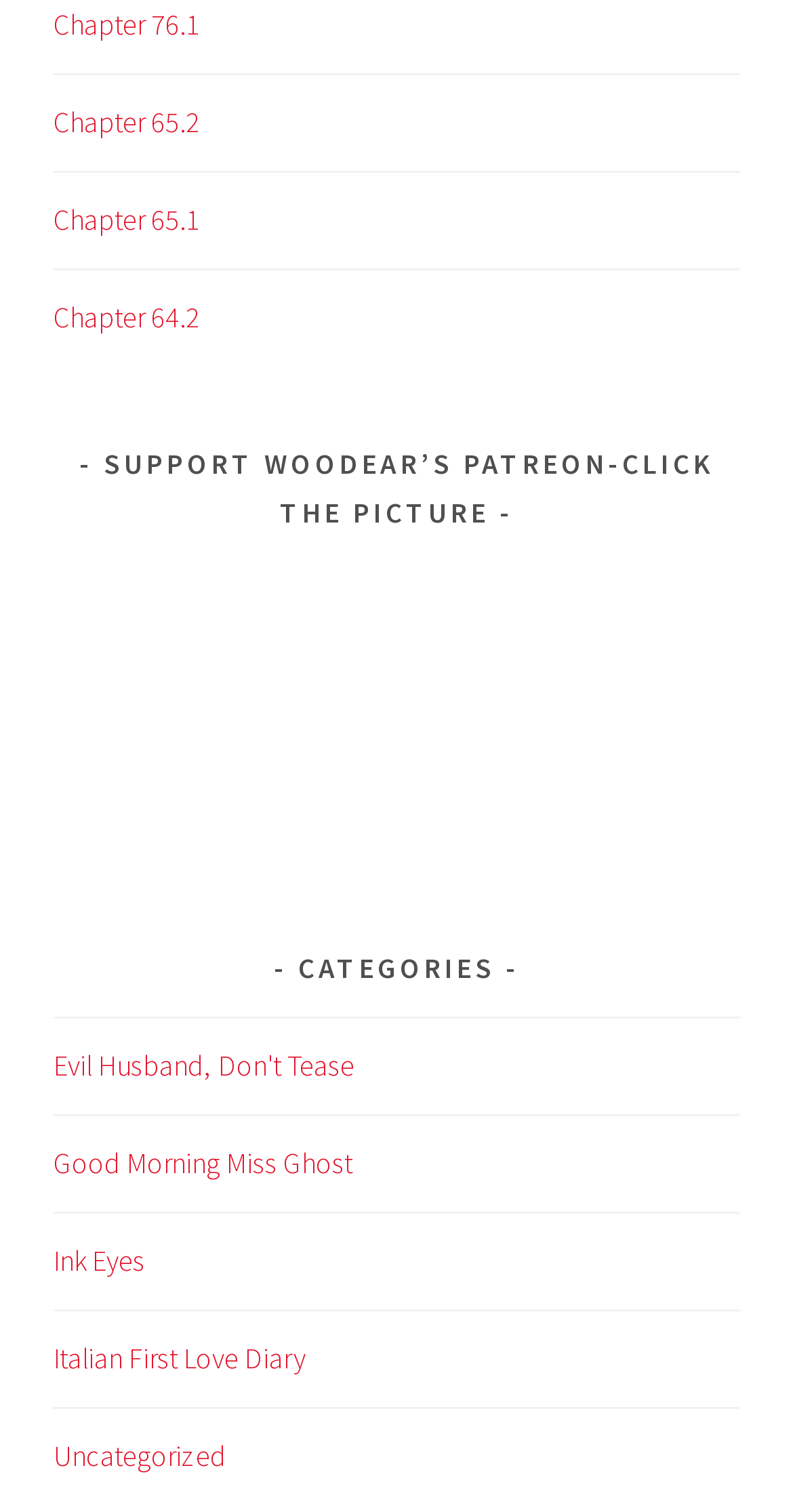Identify the bounding box coordinates of the region that needs to be clicked to carry out this instruction: "View Evil Husband, Don't Tease". Provide these coordinates as four float numbers ranging from 0 to 1, i.e., [left, top, right, bottom].

[0.068, 0.693, 0.447, 0.717]